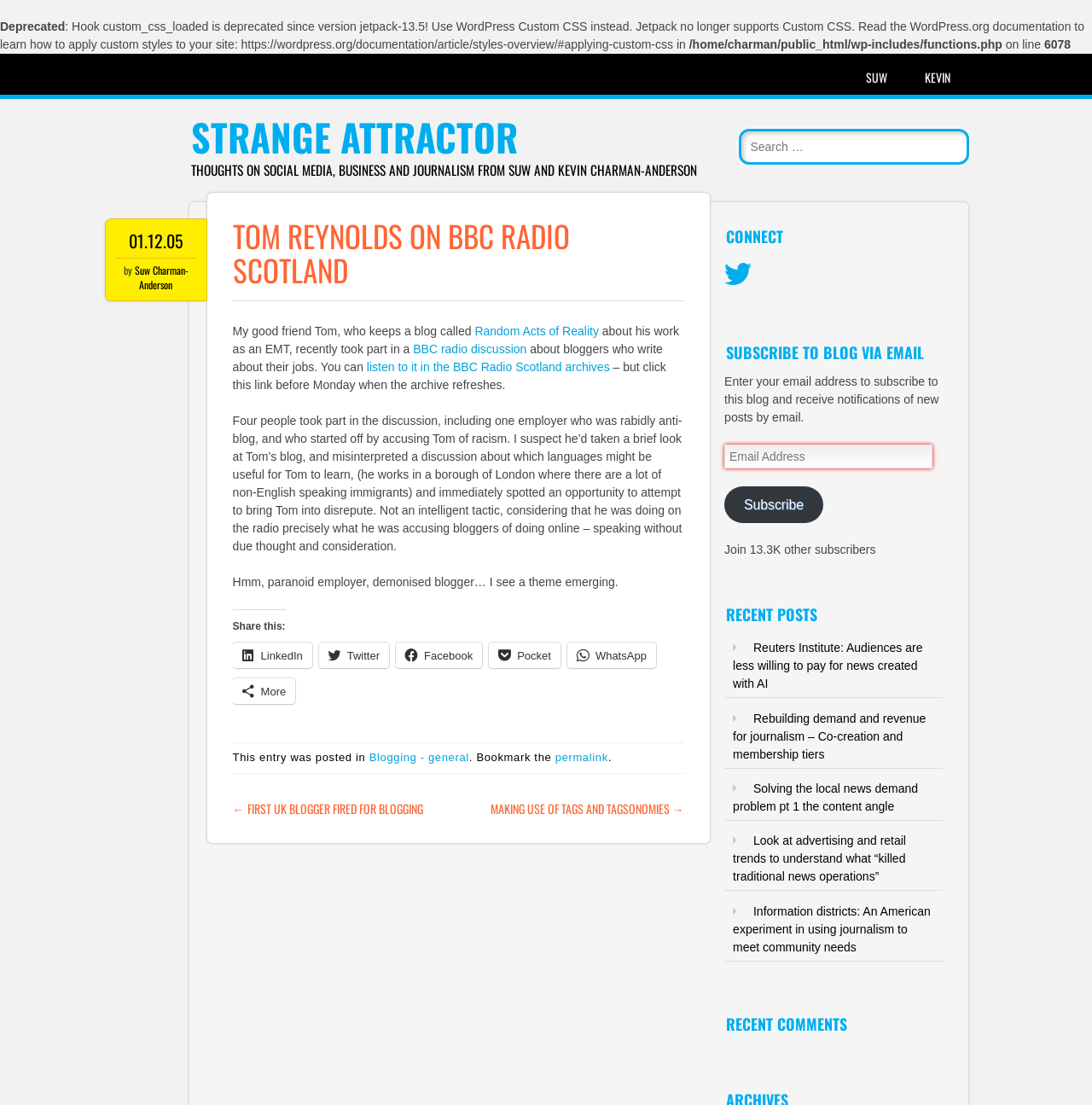What is the topic of the BBC radio discussion?
Provide a detailed answer to the question, using the image to inform your response.

The answer can be found in the article section of the webpage, where it is mentioned that 'My good friend Tom, who keeps a blog called Random Acts of Reality about his work as an EMT, recently took part in a BBC radio discussion about bloggers who write about their jobs'.